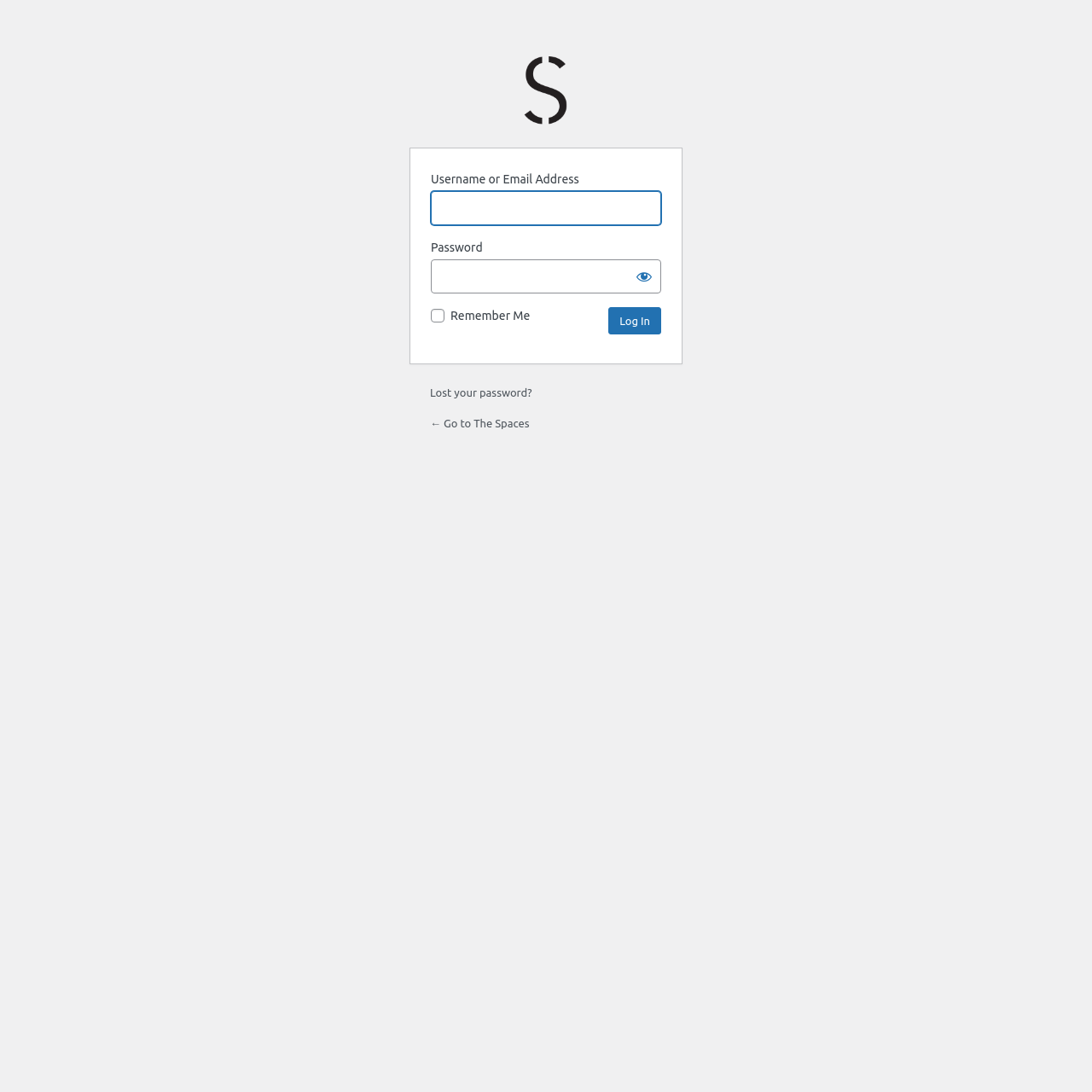Specify the bounding box coordinates of the area that needs to be clicked to achieve the following instruction: "Click lost your password".

[0.394, 0.354, 0.487, 0.365]